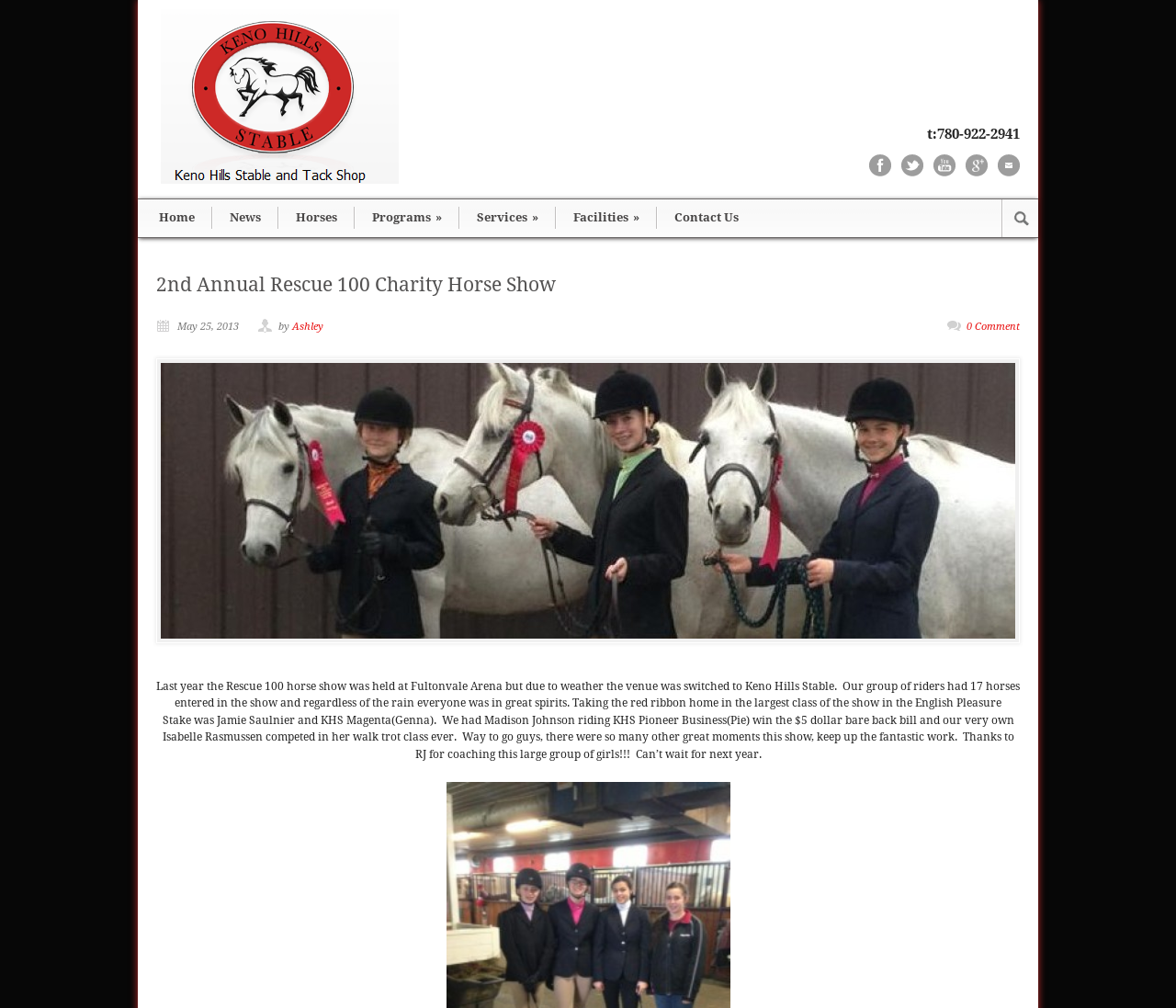What is the date of the 2nd Annual Rescue 100 Charity Horse Show? Examine the screenshot and reply using just one word or a brief phrase.

May 25, 2013